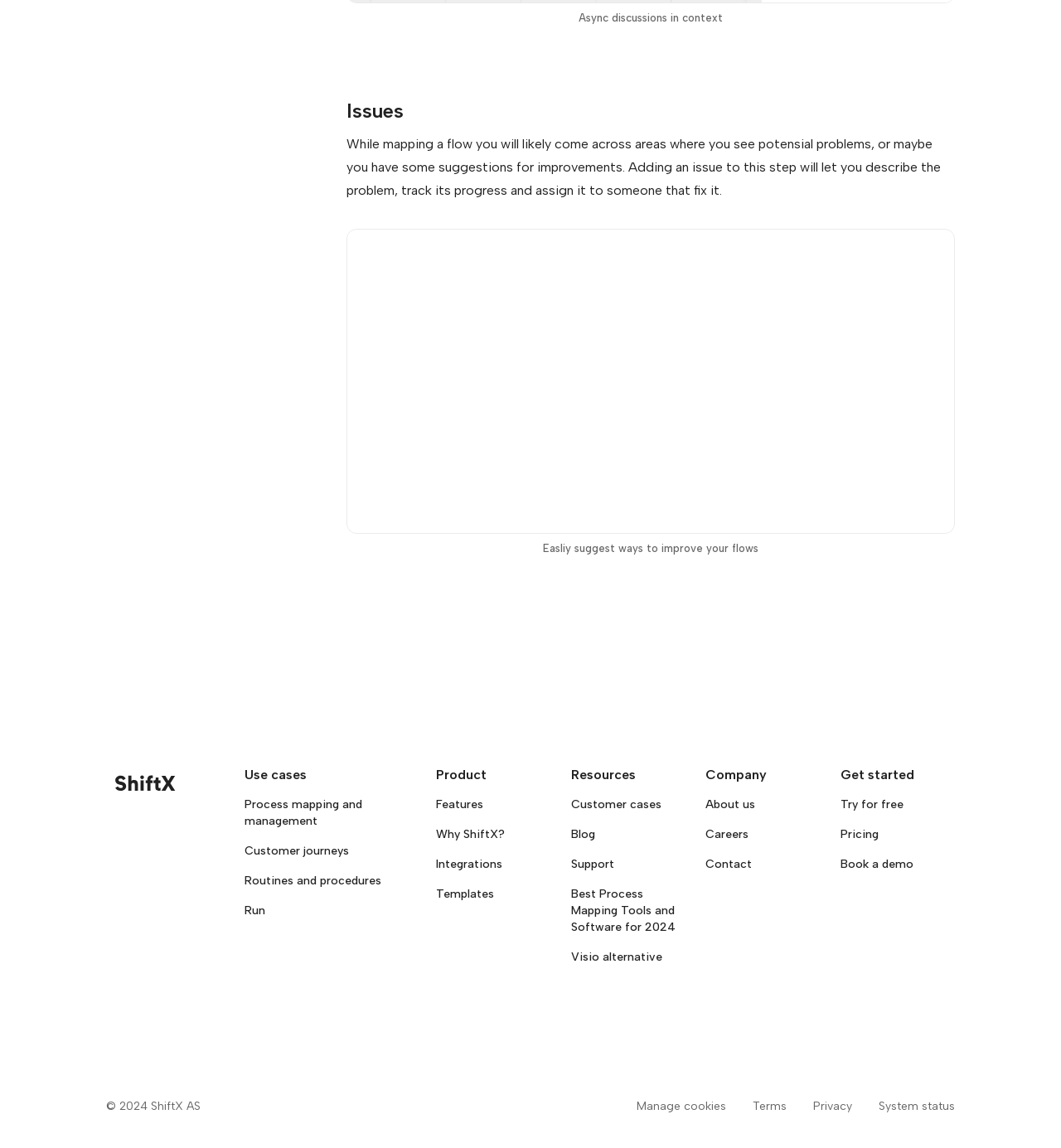Give a short answer using one word or phrase for the question:
What is the company name mentioned in the webpage's footer?

ShiftX AS